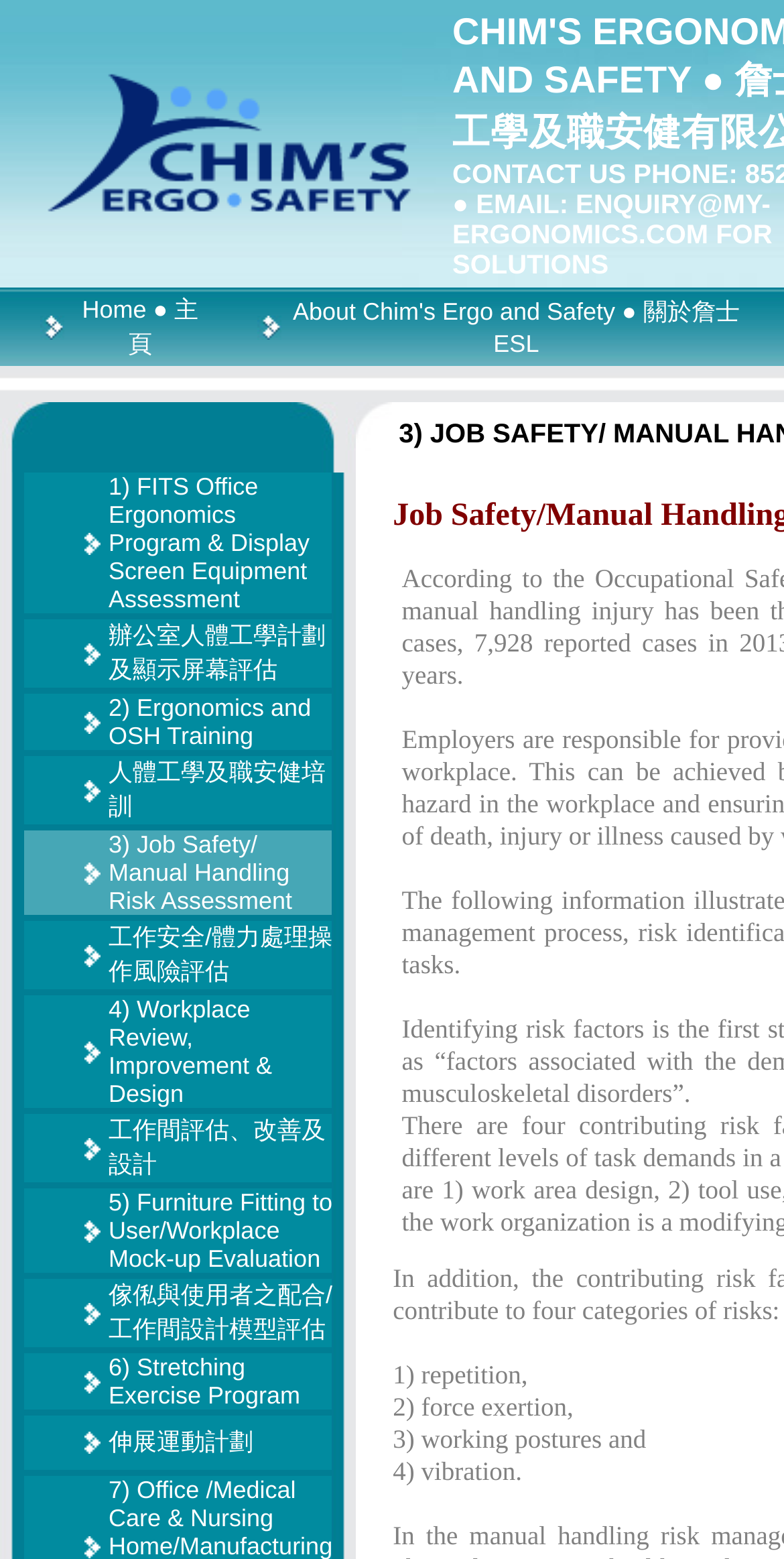Please identify the bounding box coordinates of where to click in order to follow the instruction: "Click the 4) Workplace Review, Improvement & Design link".

[0.138, 0.638, 0.347, 0.711]